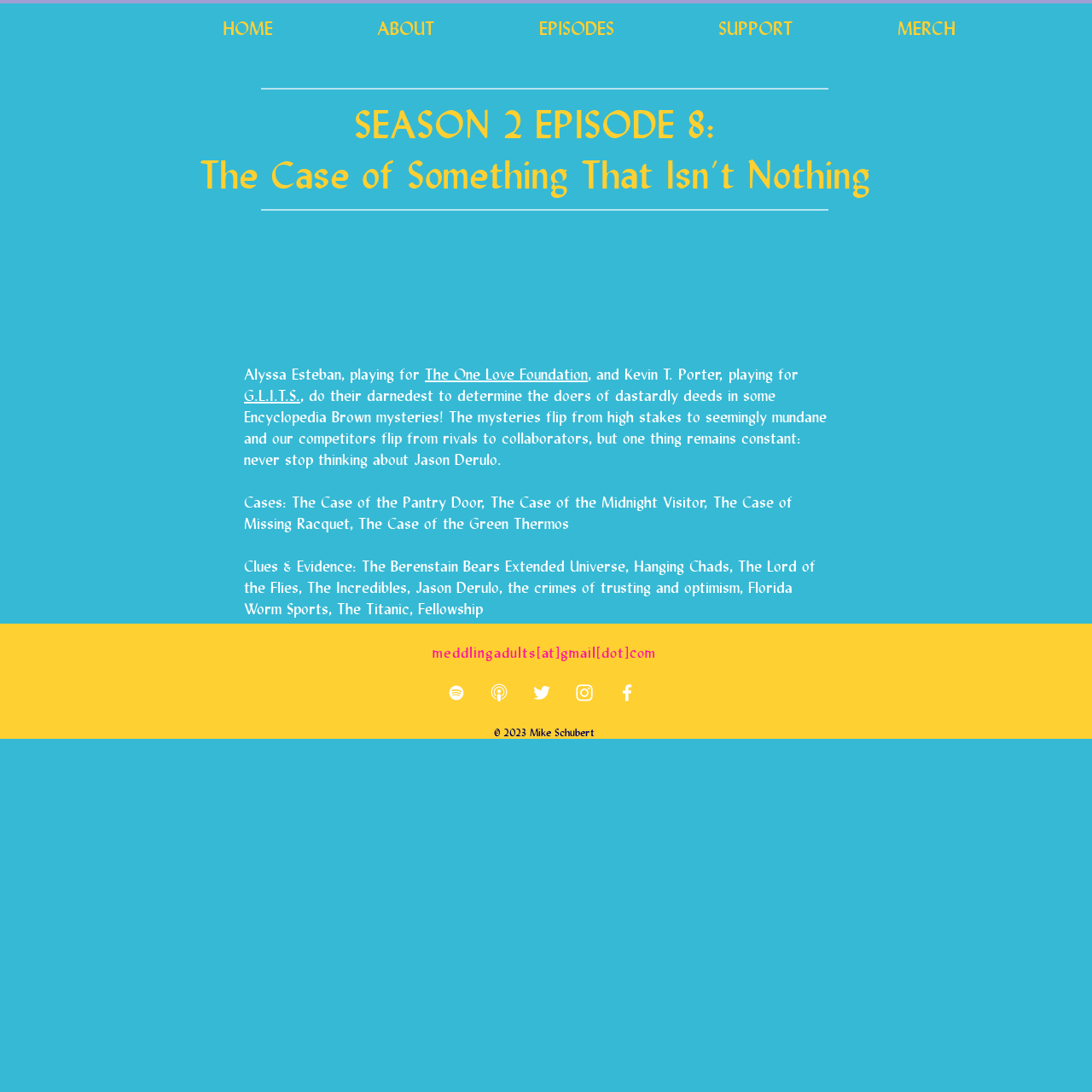Bounding box coordinates are specified in the format (top-left x, top-left y, bottom-right x, bottom-right y). All values are floating point numbers bounded between 0 and 1. Please provide the bounding box coordinate of the region this sentence describes: The One Love Foundation

[0.389, 0.338, 0.538, 0.345]